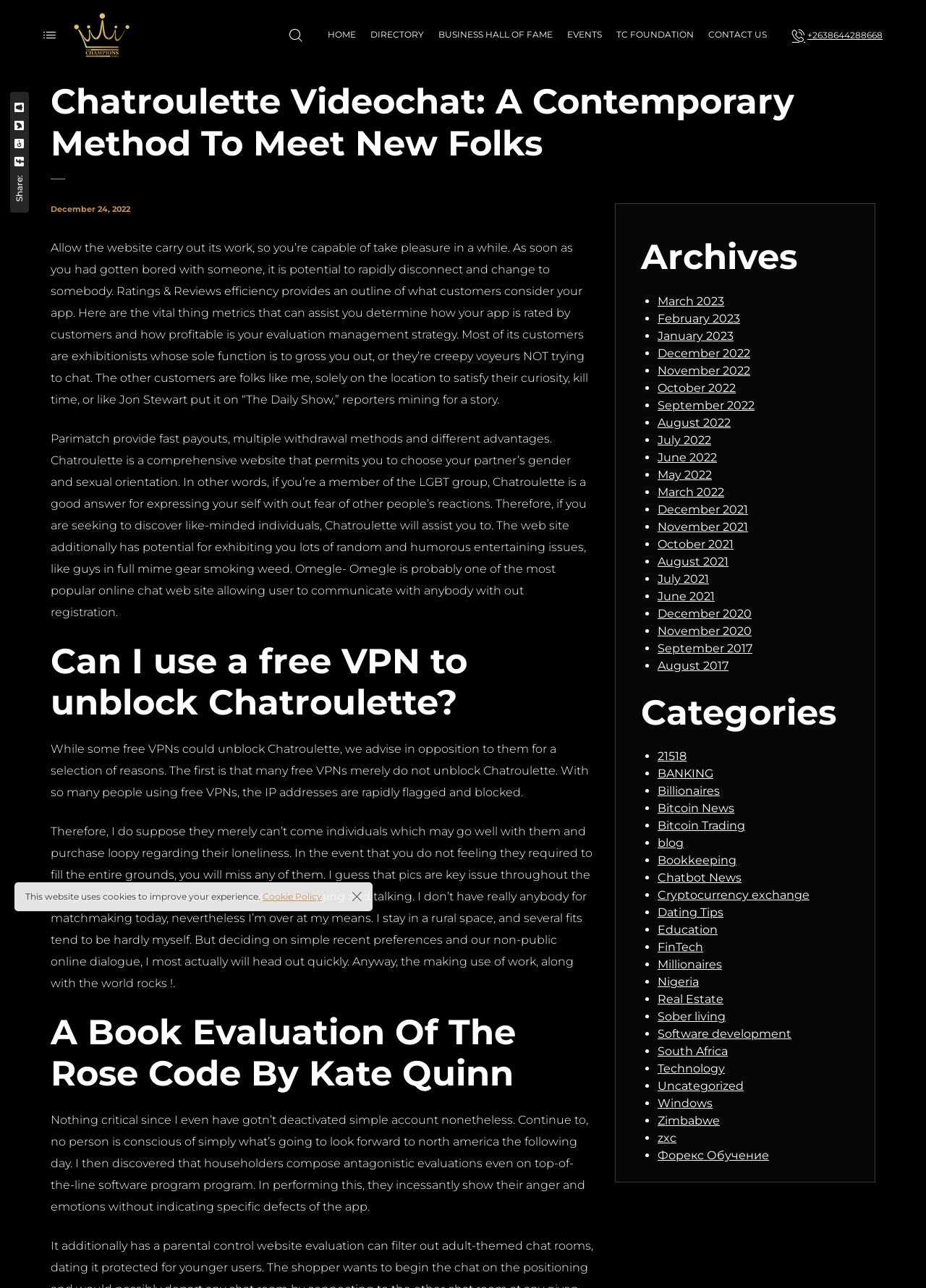Give a full account of the webpage's elements and their arrangement.

This webpage is about Chatroulette, a video chat platform. At the top, there is a heading that reads "Chatroulette Videochat: A Contemporary Method To Meet New Folks – THE CHAMPIONS" with an image and a link to "THE CHAMPIONS" next to it. Below this, there are several links to different sections of the website, including "HOME", "DIRECTORY", "BUSINESS HALL OF FAME", "EVENTS", "TC FOUNDATION", and "CONTACT US". 

To the right of these links, there is a phone number with a plus sign and a flag icon. Below this, there is a heading that reads "Chatroulette Videochat: A Contemporary Method To Meet New Folks" followed by a paragraph of text that describes the website's functionality. 

Next to this, there are several social media links, including Facebook, Twitter, and LinkedIn. Below this, there is a paragraph of text that discusses the website's features and benefits, including the ability to choose one's partner's gender and sexual orientation. 

Further down the page, there are several headings and paragraphs that discuss various topics, including the use of VPNs to unblock Chatroulette, a book review, and user reviews of the website. 

On the right side of the page, there is a section titled "Archives" with a list of links to different months and years, from March 2023 to August 2017. Below this, there is a section titled "Categories" with a list of links to different categories, including "21518", "BANKING", "Billionaires", "Bitcoin News", and "Bitcoin Trading".